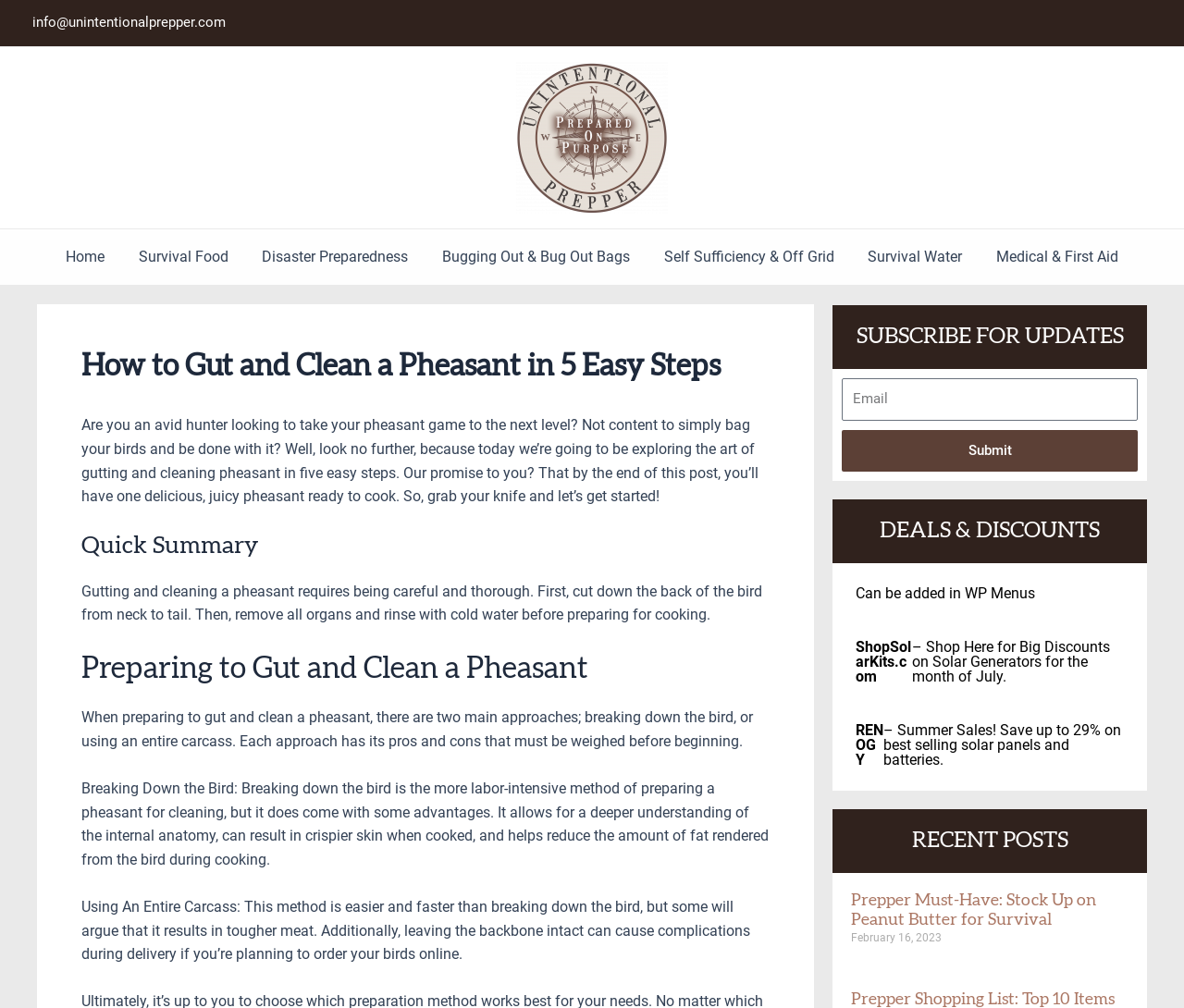Please answer the following query using a single word or phrase: 
What is the purpose of the 'SUBSCRIBE FOR UPDATES' section?

To subscribe for updates